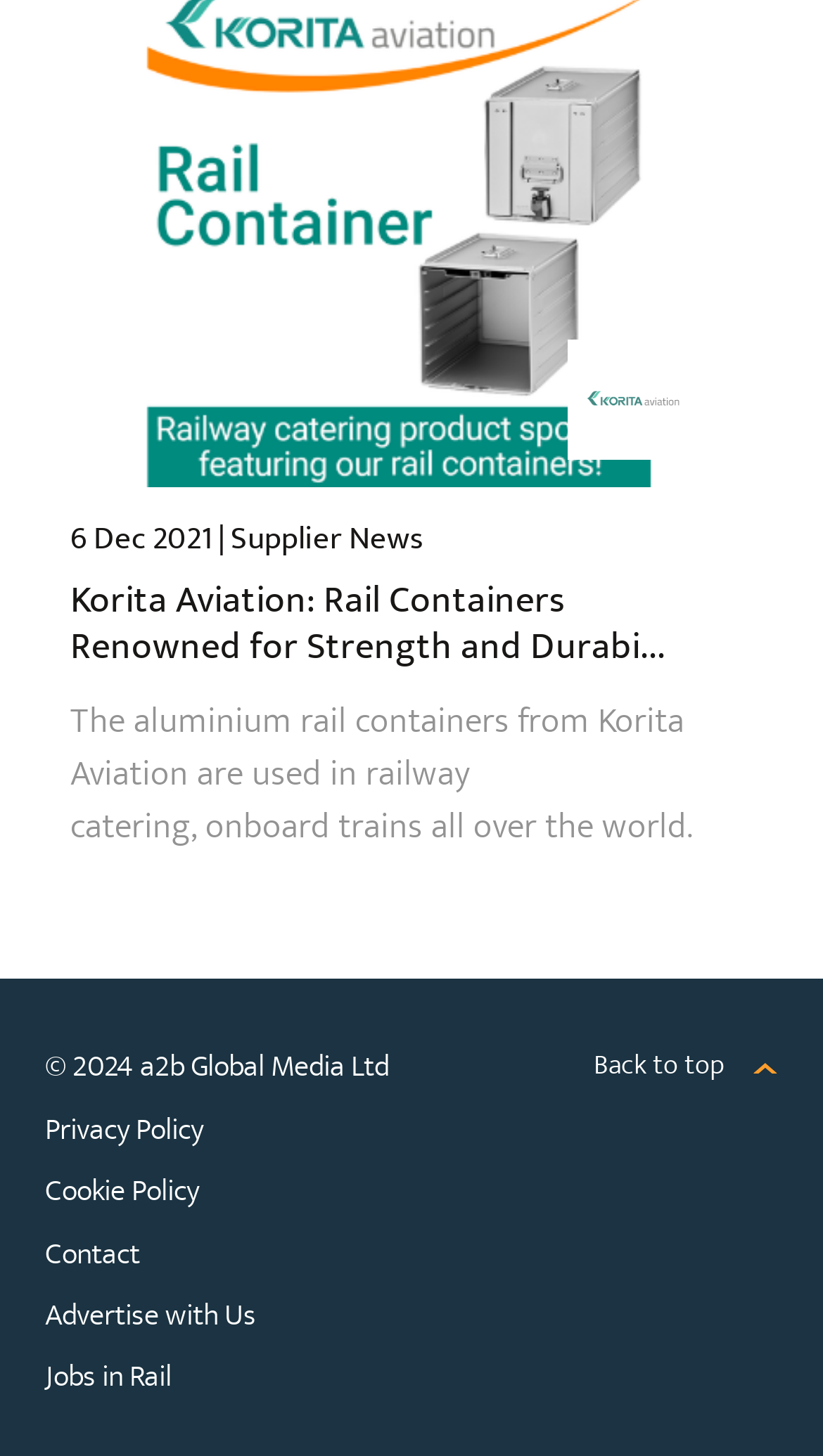Can you show the bounding box coordinates of the region to click on to complete the task described in the instruction: "Read the article about Georgiy Gongadze’s murder"?

None